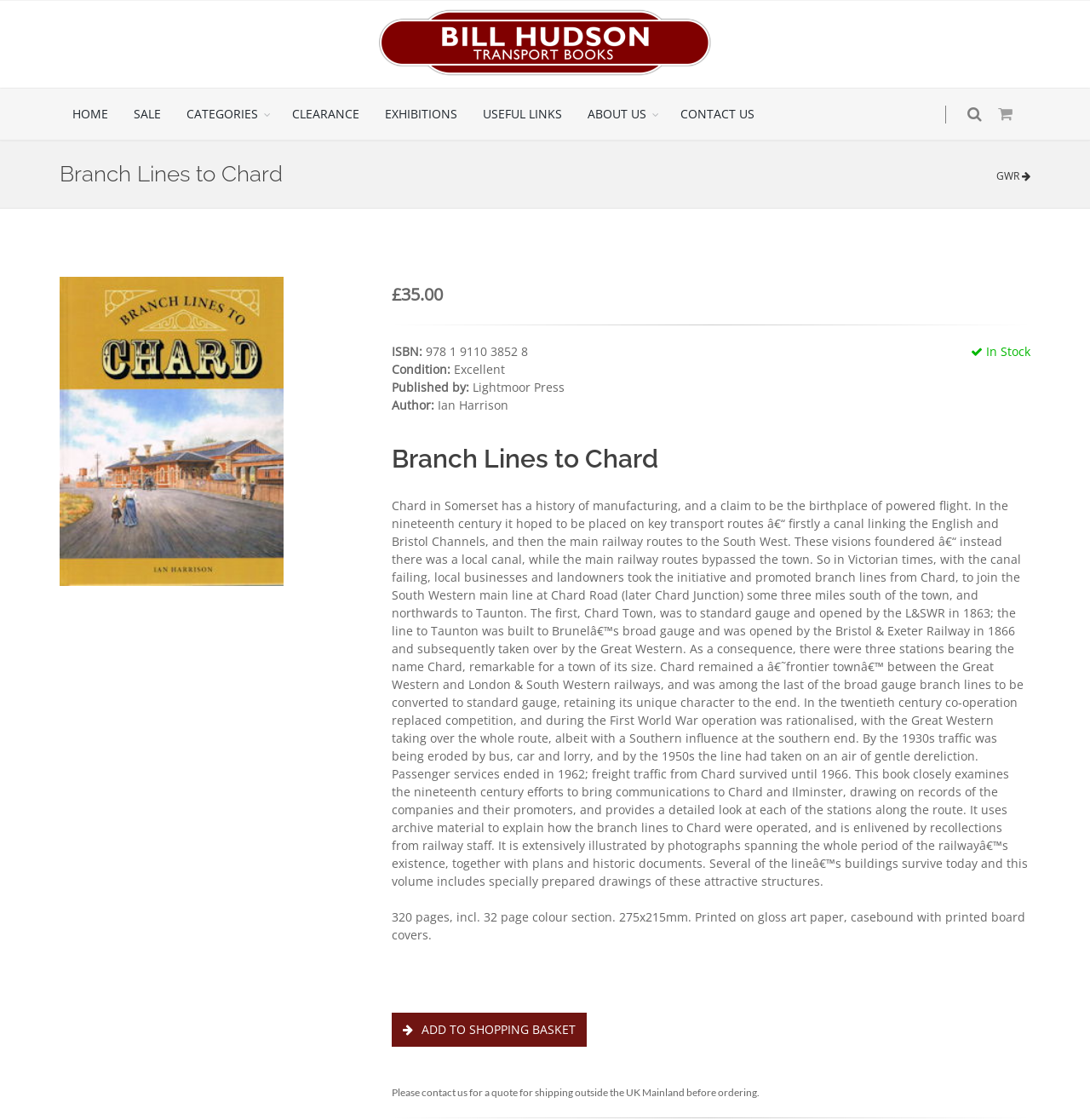Please identify the bounding box coordinates of the clickable region that I should interact with to perform the following instruction: "Click the Next button". The coordinates should be expressed as four float numbers between 0 and 1, i.e., [left, top, right, bottom].

None